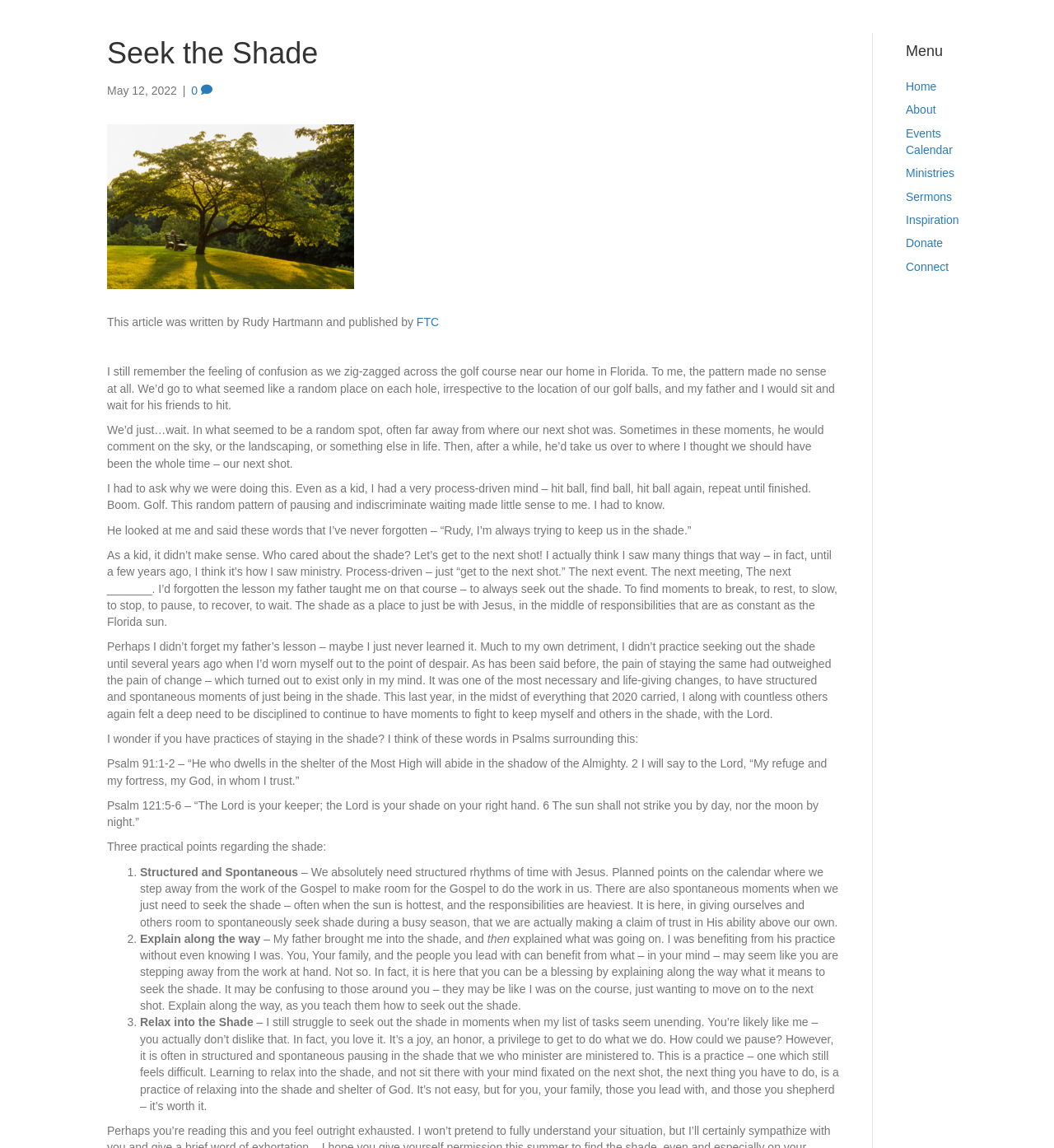Present a detailed account of what is displayed on the webpage.

The webpage is an article titled "Seek the Shade – CEIC" with a publication date of May 12, 2022. At the top, there is a header section with the title "Seek the Shade" and the publication date. Below the header, there is a section with the author's name, "Rudy Hartmann", and a link to "FTC".

The main content of the article is a personal reflection on the importance of taking breaks and seeking rest in a busy life. The author shares a childhood memory of playing golf with his father, who would often stop to wait in the shade, which seemed random and confusing to the author at the time. The father's explanation that he was trying to keep them in the shade has stuck with the author and has become a valuable lesson in the importance of rest and self-care.

The article is divided into several paragraphs, each exploring the idea of seeking shade in different ways. The author reflects on how they used to approach life and ministry in a process-driven way, but has come to realize the importance of taking breaks and seeking rest. The article also includes quotes from Psalms 91 and 121, which emphasize the importance of seeking shelter and rest in God.

The article concludes with three practical points about seeking shade: the importance of structured and spontaneous moments of rest, explaining the value of rest to others, and learning to relax into rest. The tone of the article is reflective and encouraging, with the author sharing their personal experiences and insights to inspire others to prioritize rest and self-care.

On the right side of the page, there is a menu section with links to other pages on the website, including "Home", "About", "Events Calendar", "Ministries", "Sermons", "Inspiration", "Donate", and "Connect".